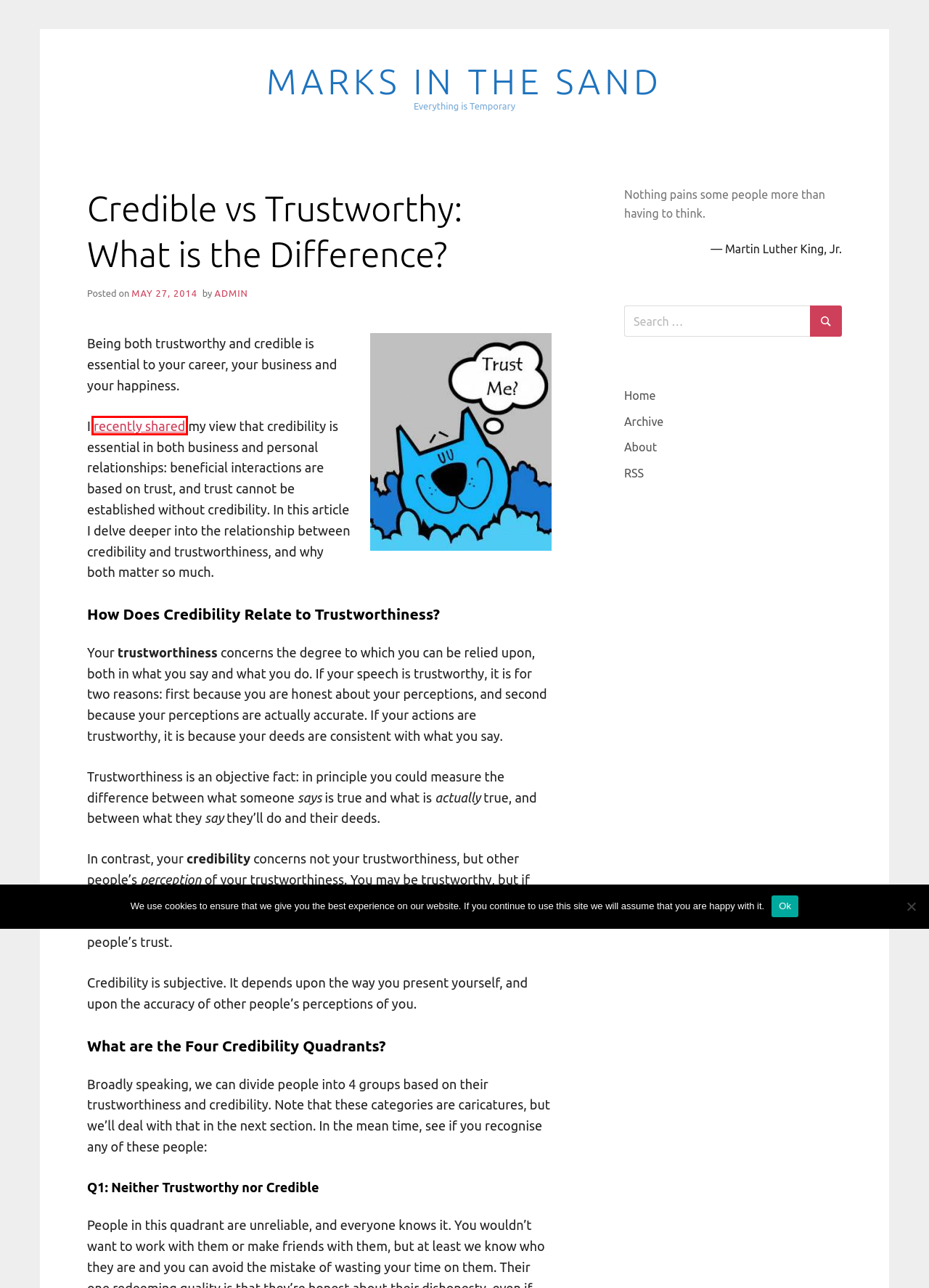Review the screenshot of a webpage that includes a red bounding box. Choose the webpage description that best matches the new webpage displayed after clicking the element within the bounding box. Here are the candidates:
A. Archive – Marks in the Sand
B. 20 Questions to Really Get to Know Someone – Marks in the Sand
C. Credibility
D. Marks in the Sand – Everything is Temporary
E. About – Marks in the Sand
F. Admin – Marks in the Sand
G. Marks in the Sand
H. Credibility: Does it Matter? – Marks in the Sand

H